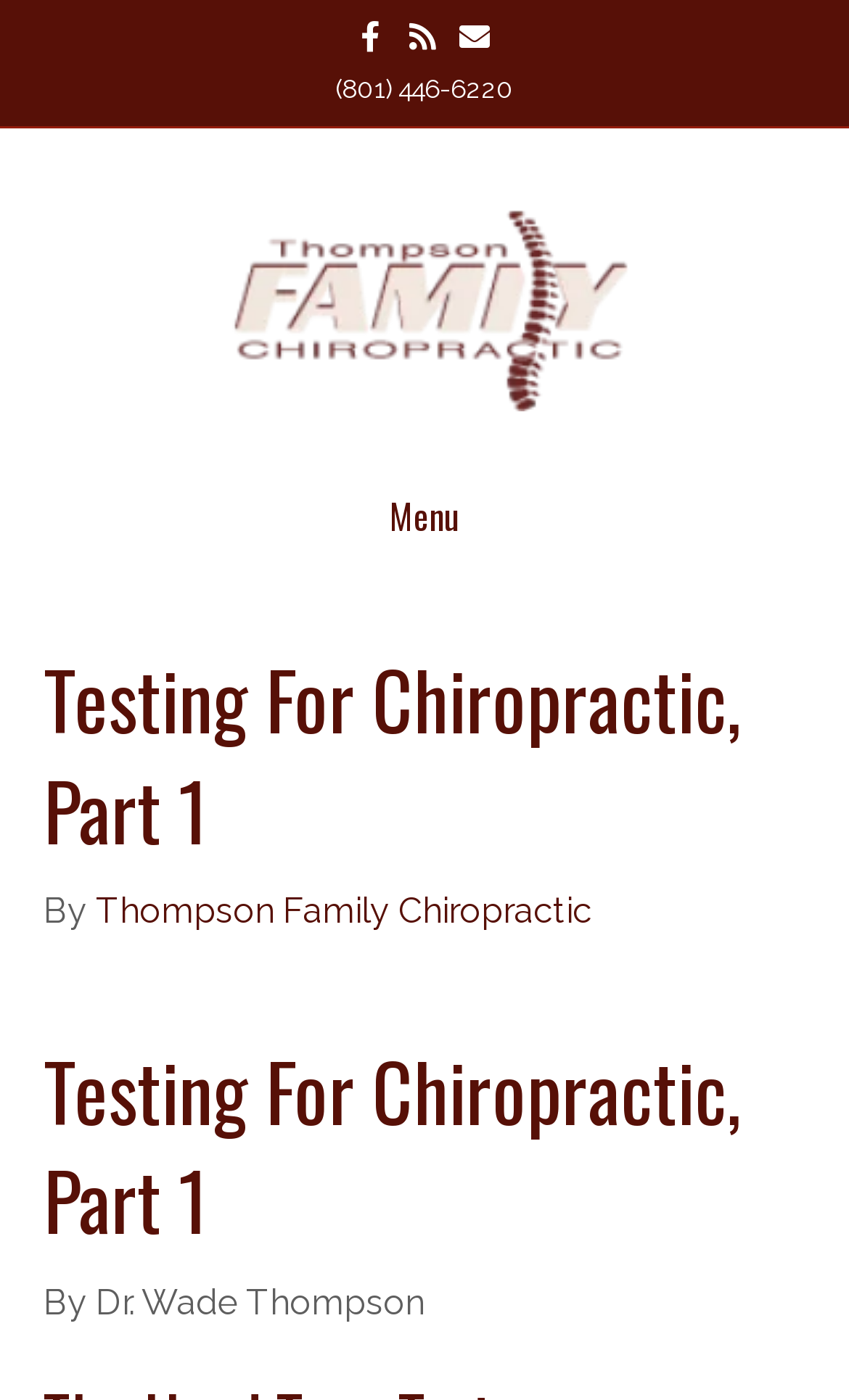Using the information in the image, give a comprehensive answer to the question: 
What is the name of the chiropractic?

I found the answer by looking at the link with the text 'Thompson Family Chiropractic' which appears multiple times on the webpage, indicating that it is the name of the chiropractic.